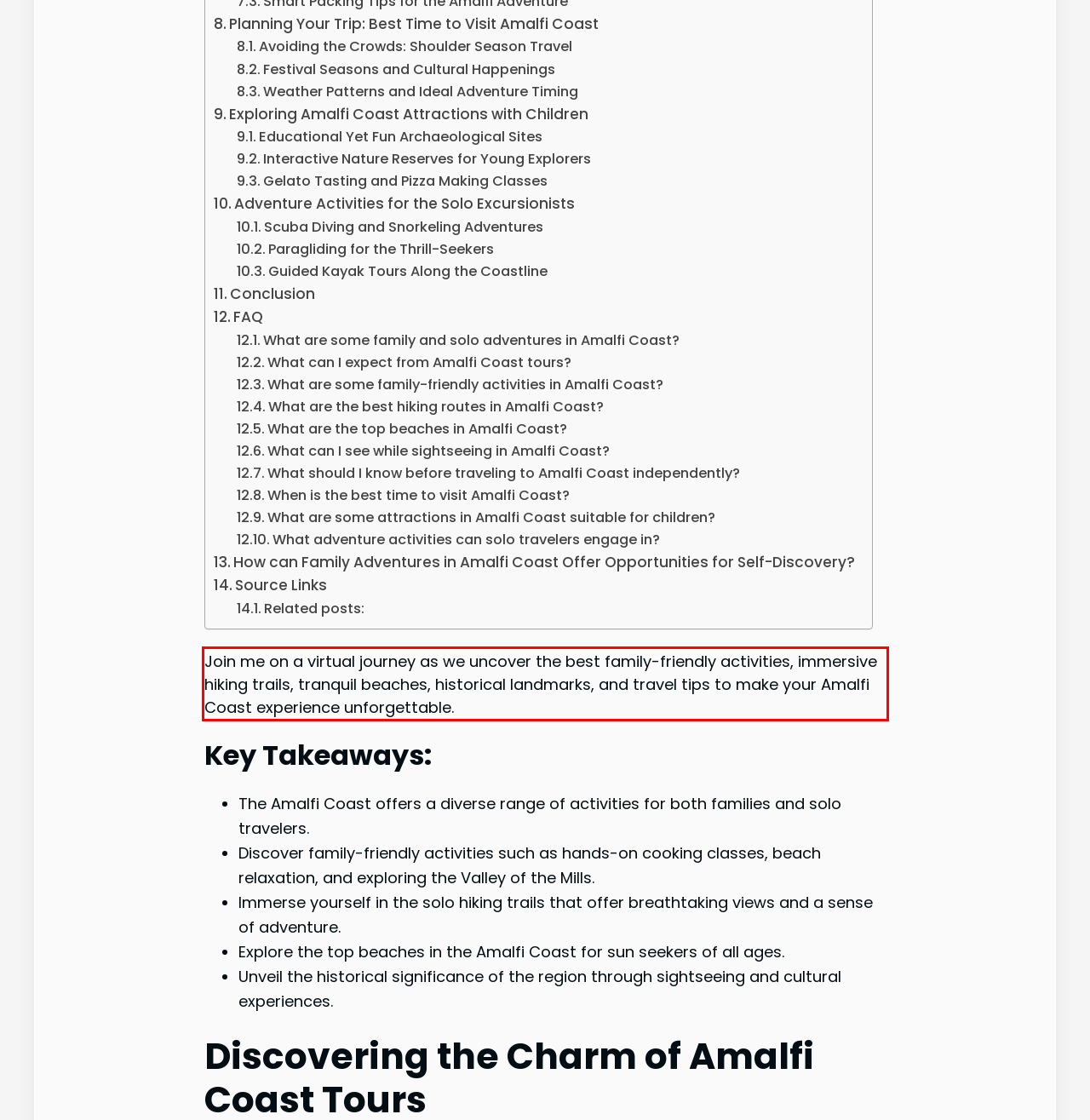Using OCR, extract the text content found within the red bounding box in the given webpage screenshot.

Join me on a virtual journey as we uncover the best family-friendly activities, immersive hiking trails, tranquil beaches, historical landmarks, and travel tips to make your Amalfi Coast experience unforgettable.